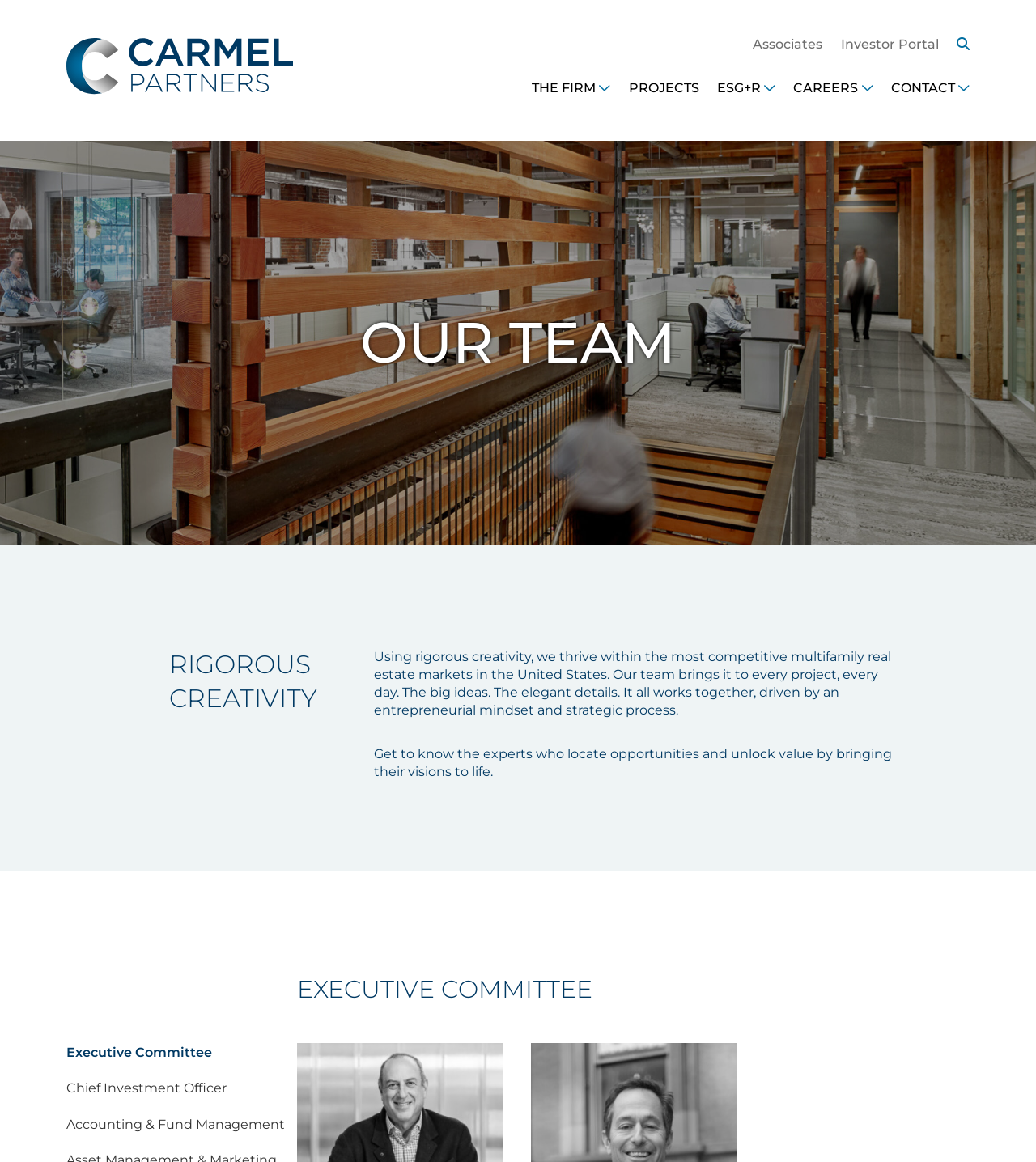Detail the features and information presented on the webpage.

The webpage is about Team Carmel Partners, a multifamily real estate company. At the top, there is a main navigation bar that spans the entire width of the page, containing several links and a search button. On the left side of the navigation bar, there is a Carmel Partners logo that links to the company's homepage. To the right of the logo, there are links to "Associates", "Investor Portal", and a search button. Further to the right, there are links to "THE FIRM", "PROJECTS", "ESG+R", "CAREERS", and "CONTACT", each with a dropdown menu.

Below the navigation bar, there is a large heading that reads "OUR TEAM". Underneath this heading, there is a section that describes the company's approach to multifamily real estate, emphasizing "rigorous creativity" and an entrepreneurial mindset. This section is divided into two paragraphs of text.

Further down the page, there is another heading that reads "EXECUTIVE COMMITTEE". Below this heading, there are three links to specific roles within the executive committee, including "Executive Committee", "Chief Investment Officer", and "Accounting & Fund Management".